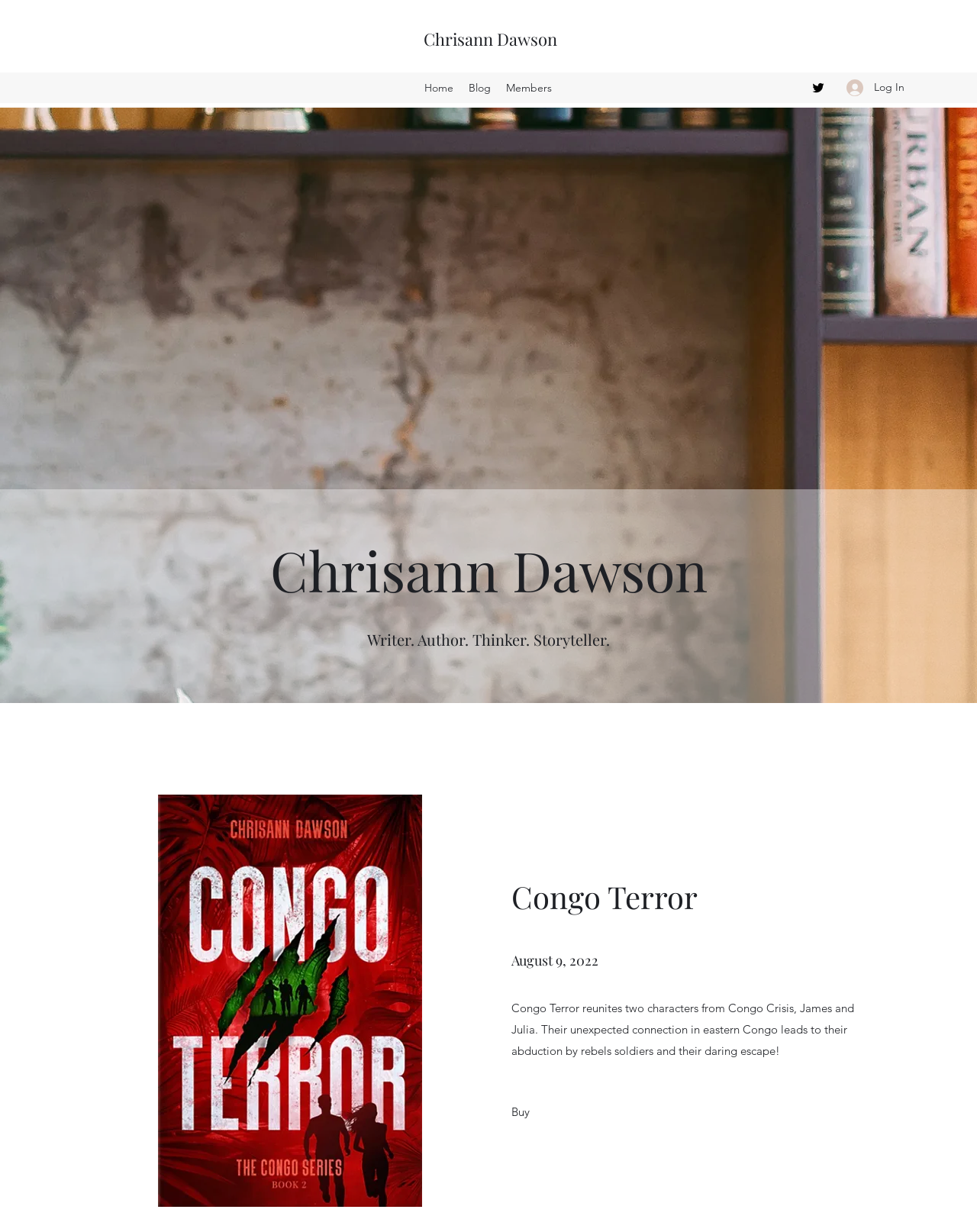Please provide a detailed answer to the question below by examining the image:
What is the author's profession?

The author's profession can be determined by looking at the StaticText element 'Writer. Author. Thinker. Storyteller.' which is a brief description of the author.